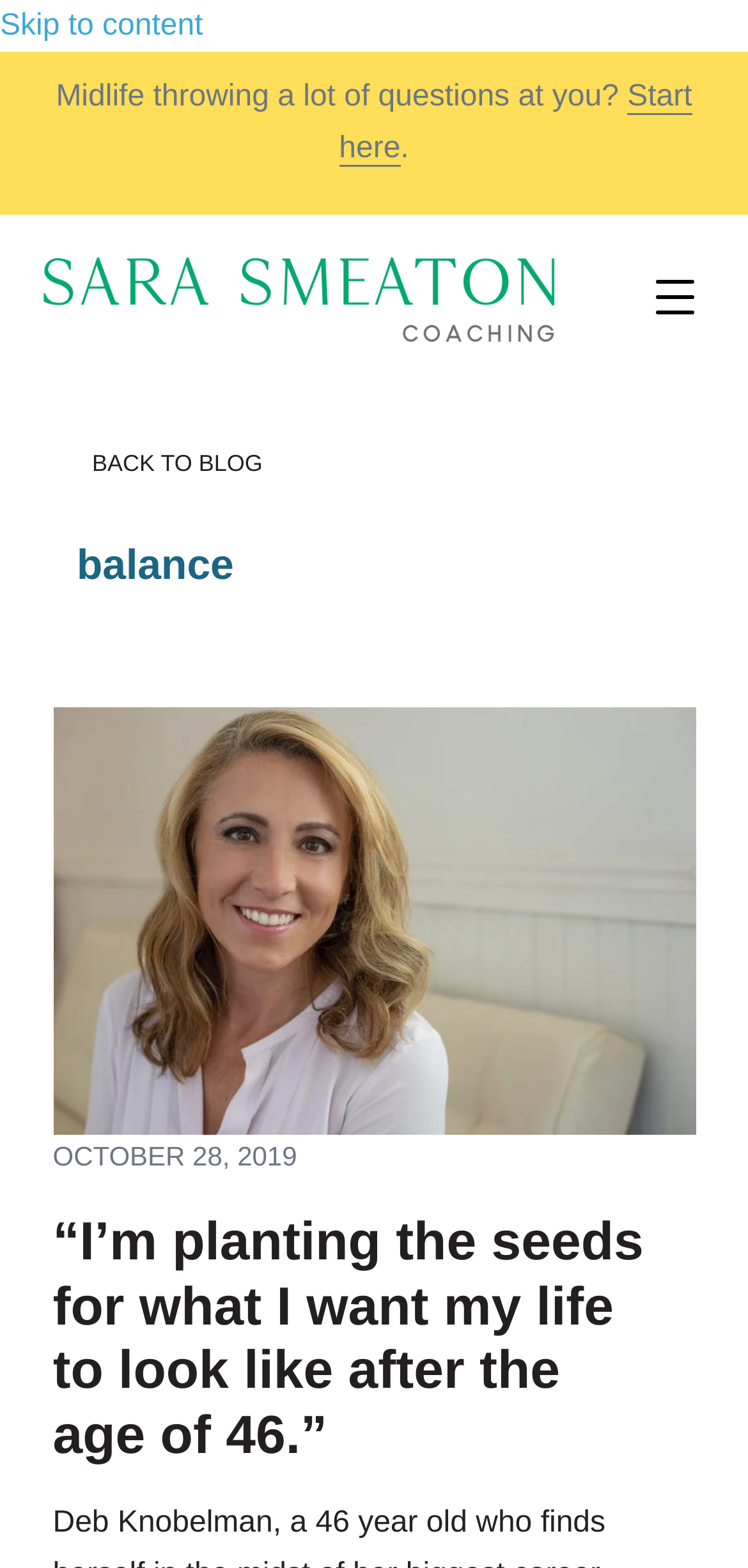Please specify the bounding box coordinates of the clickable section necessary to execute the following command: "Click on the 'Deb Knobelman' link".

[0.071, 0.533, 0.929, 0.556]